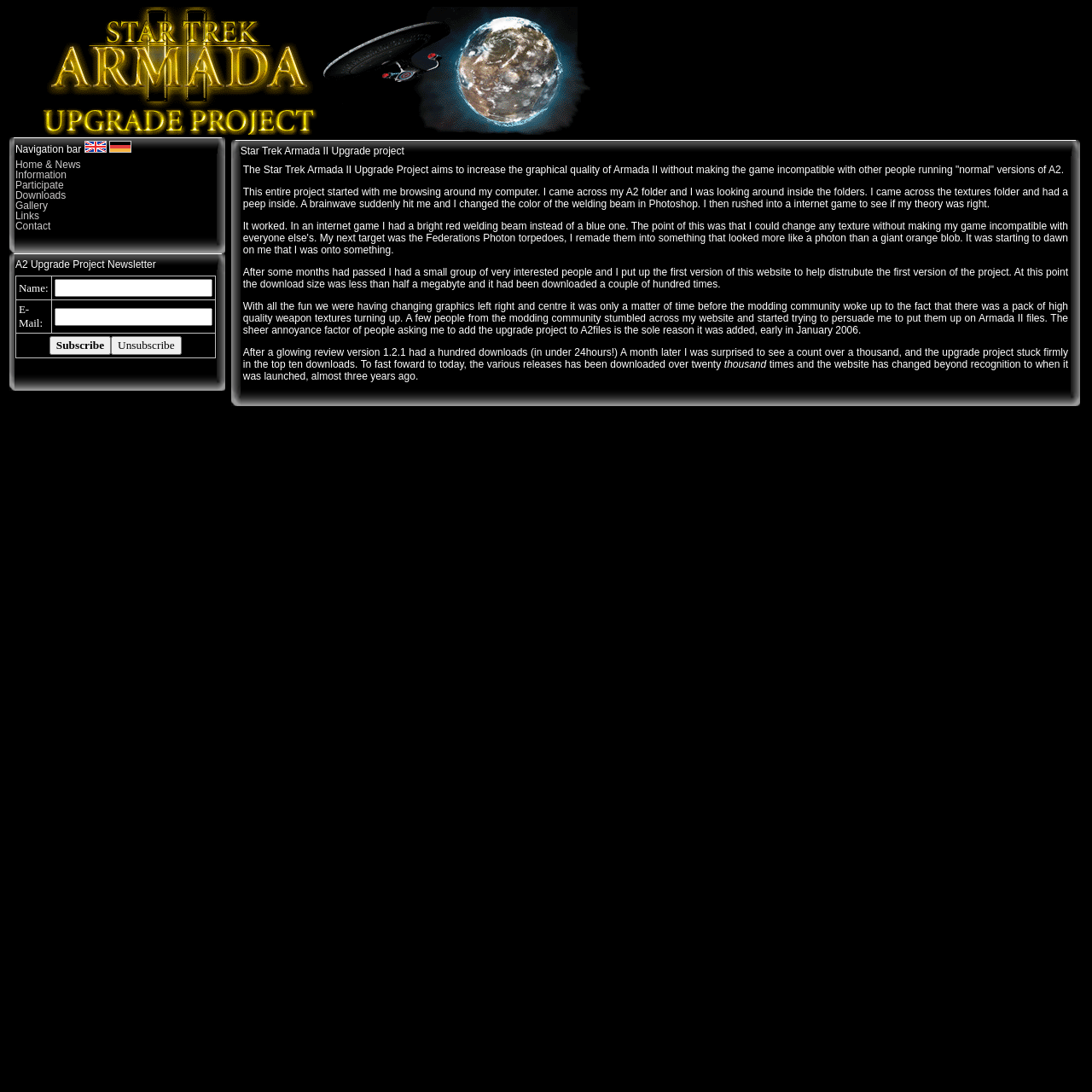Describe all the key features and sections of the webpage thoroughly.

This webpage is about the Star Trek Armada II Upgrade Project, which aims to improve the graphical quality of the game without making it incompatible with other versions. The page has a navigation bar at the top with links to different sections, including Home & News, Information, Participate, Downloads, Gallery, Links, and Contact.

Below the navigation bar, there is a table with a newsletter subscription form, where users can enter their name and email address to subscribe or unsubscribe from the newsletter.

The main content of the page is a long paragraph describing the history and development of the upgrade project. The text explains how the project started, how it evolved, and its current status. The paragraph is divided into several sections, each with its own table layout.

There are no images on the page, except for two small icons in the navigation bar. The overall design is simple and focused on presenting the text content in a clear and readable manner.